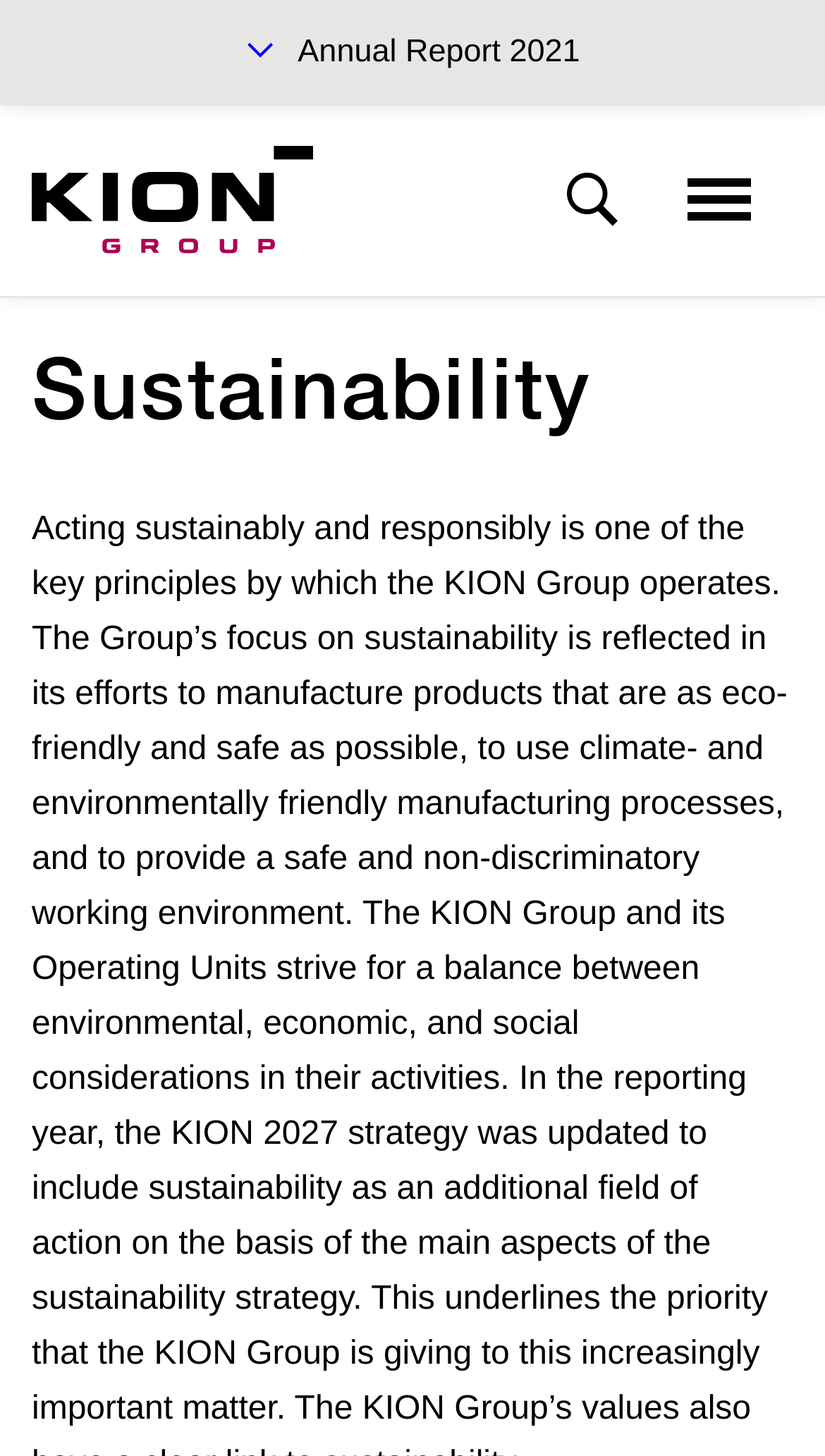Please find the bounding box coordinates (top-left x, top-left y, bottom-right x, bottom-right y) in the screenshot for the UI element described as follows: Search

[0.859, 0.238, 0.923, 0.279]